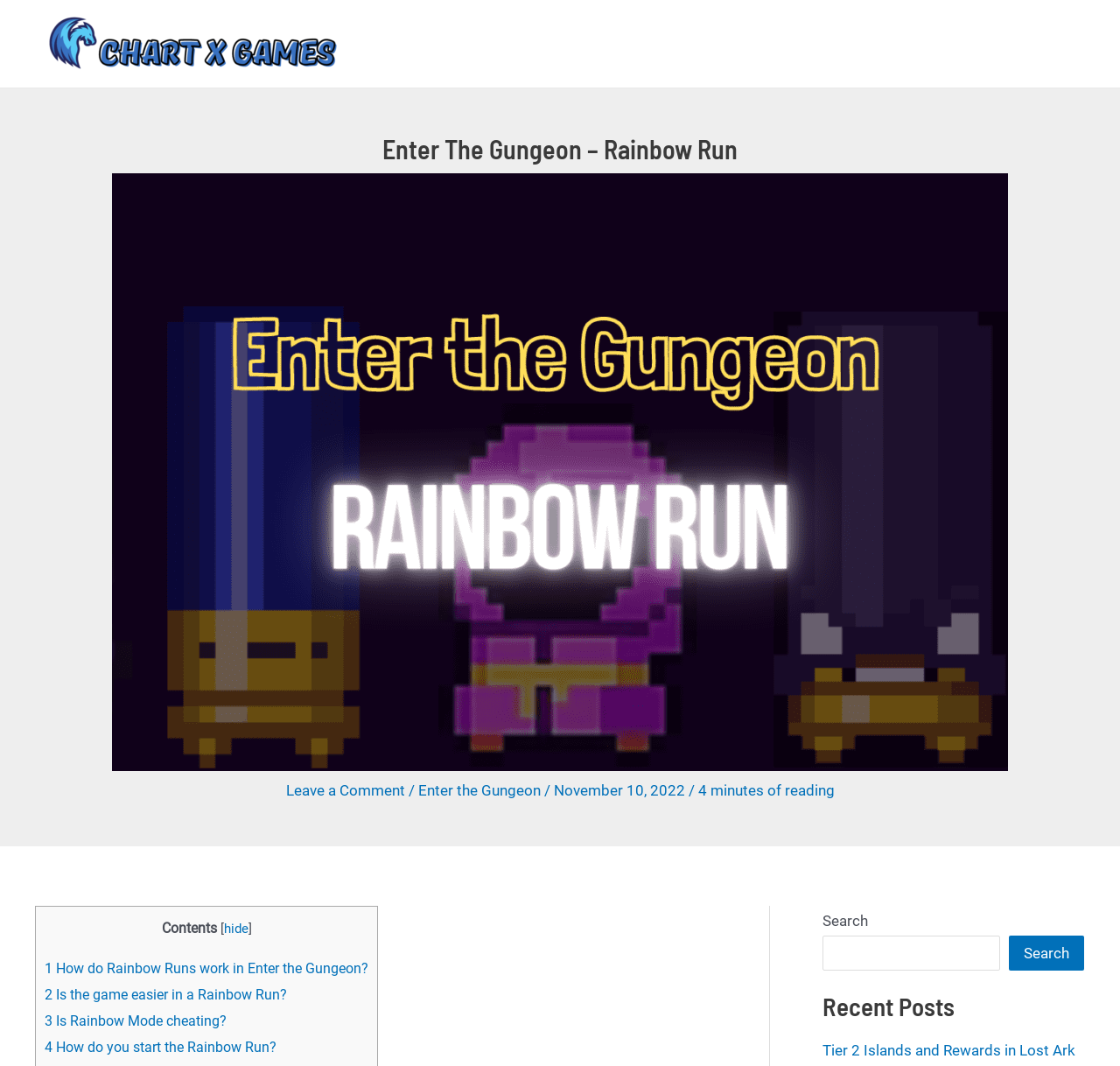Find the bounding box of the UI element described as: "3 Is Rainbow Mode cheating?". The bounding box coordinates should be given as four float values between 0 and 1, i.e., [left, top, right, bottom].

[0.04, 0.95, 0.202, 0.965]